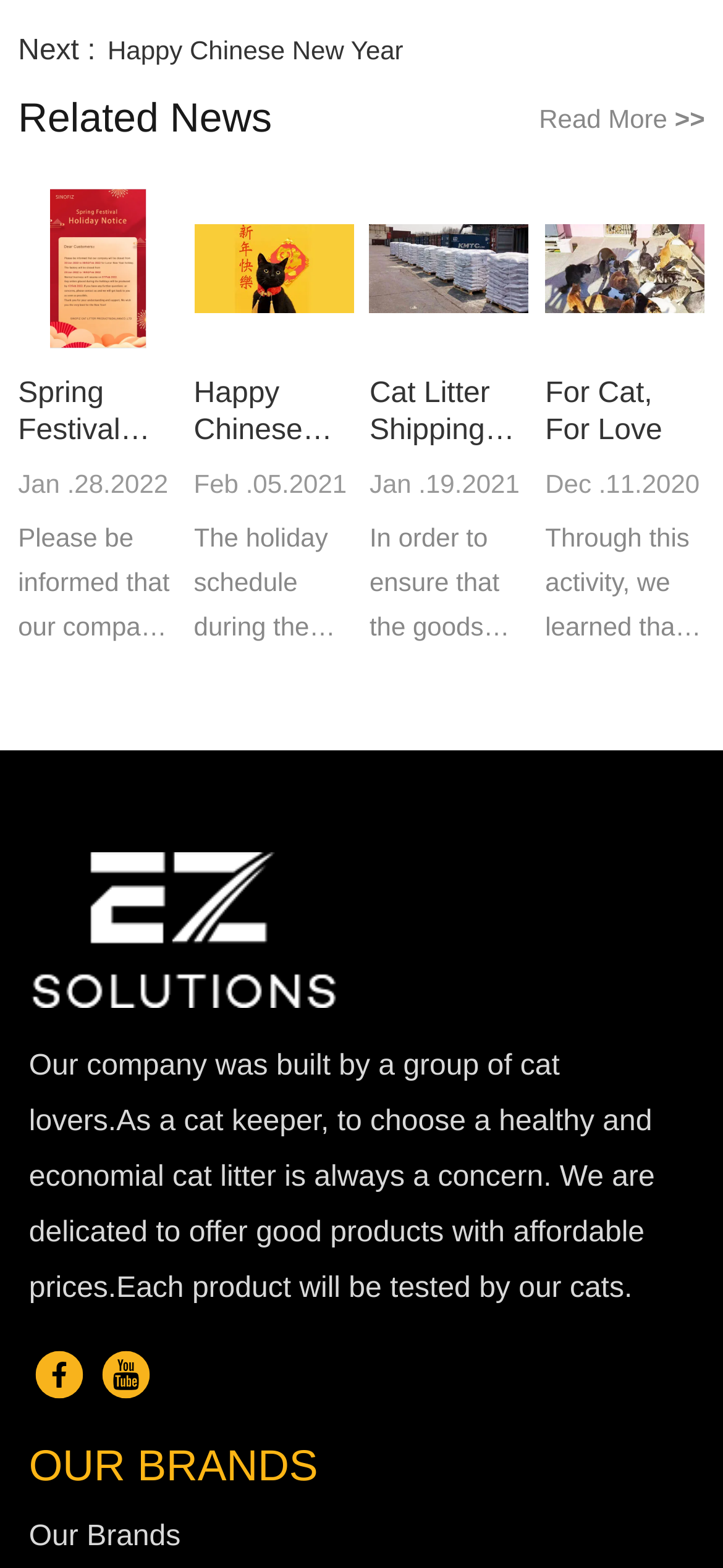What is the theme of the webpage?
Please use the image to provide an in-depth answer to the question.

I found the answer by looking at the overall content of the webpage which includes links and text related to cat litter and company news. The webpage appears to be a company webpage that shares news and information about their products and activities.